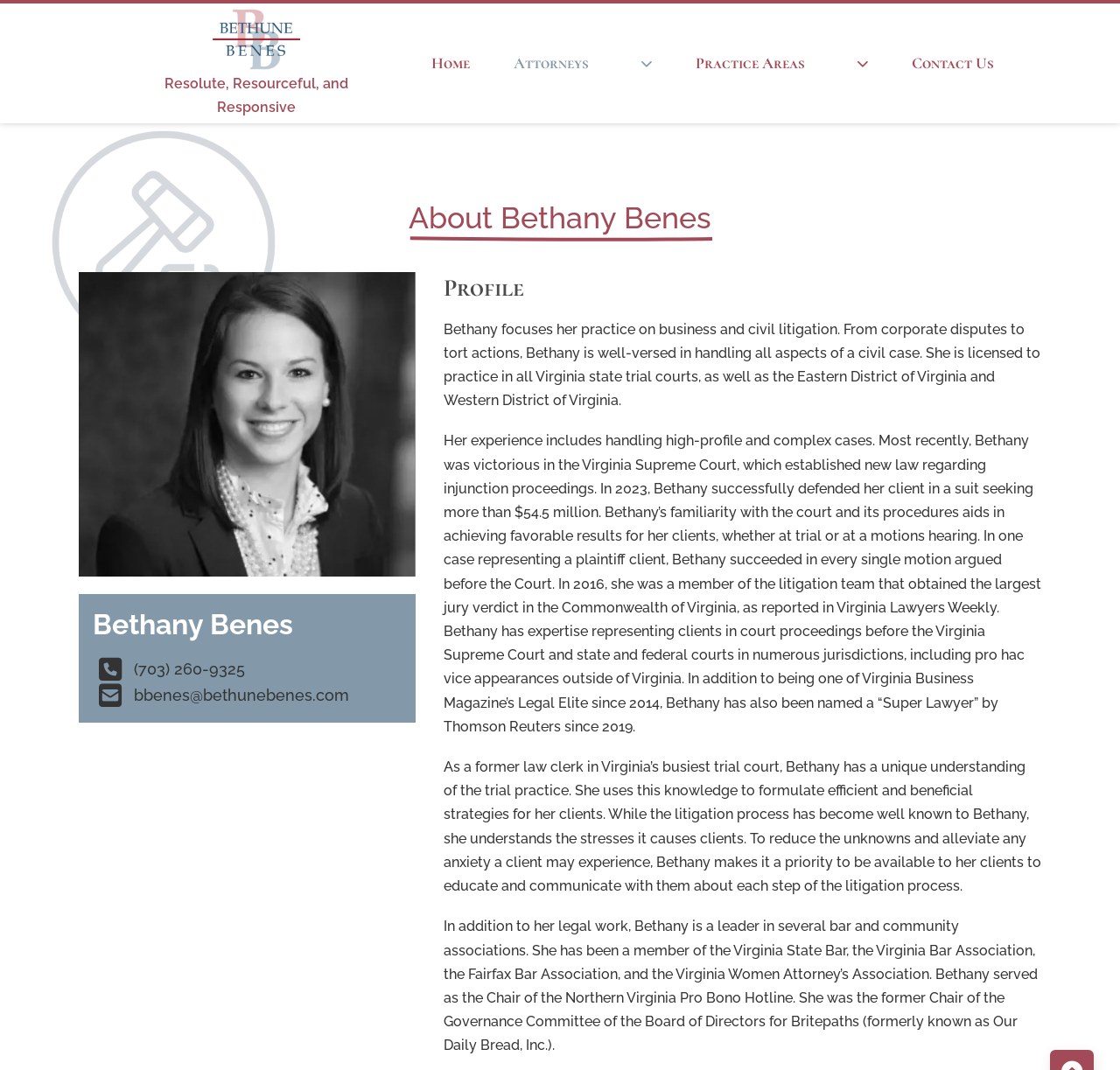Find the bounding box coordinates of the area to click in order to follow the instruction: "Click on the 'Attorneys' link".

[0.42, 0.047, 0.526, 0.072]